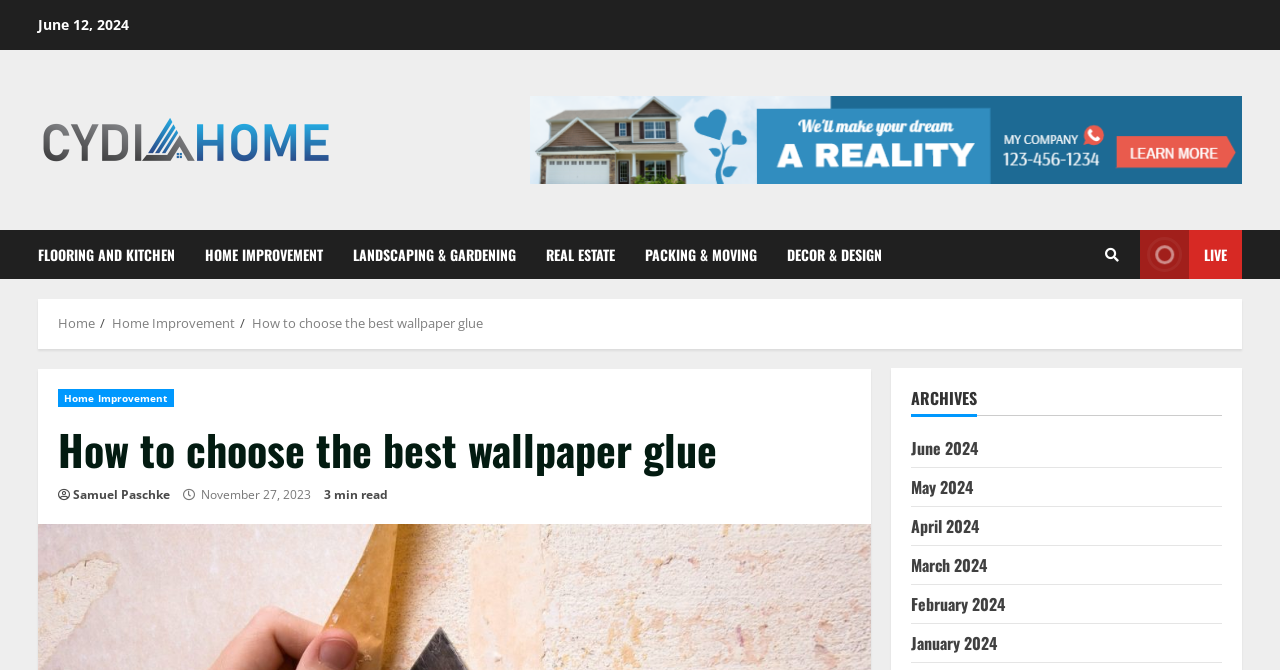Find the bounding box coordinates of the clickable area that will achieve the following instruction: "visit Samuel Paschke's page".

[0.057, 0.726, 0.133, 0.752]